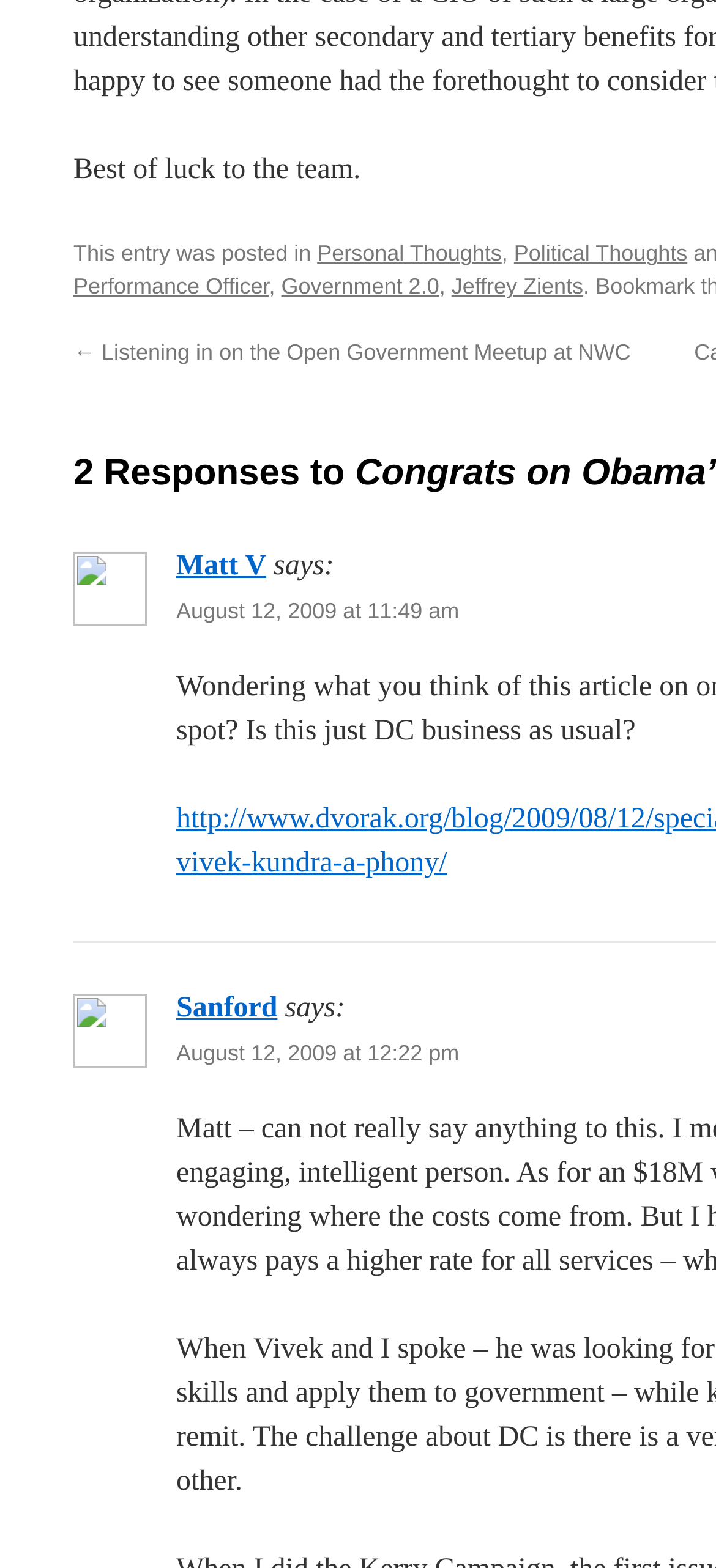Examine the screenshot and answer the question in as much detail as possible: Who is the author of the comment at 11:49 am?

The author of the comment at 11:49 am can be determined by looking at the text 'Matt V says:' followed by the timestamp 'August 12, 2009 at 11:49 am', which suggests that Matt V is the author of the comment.